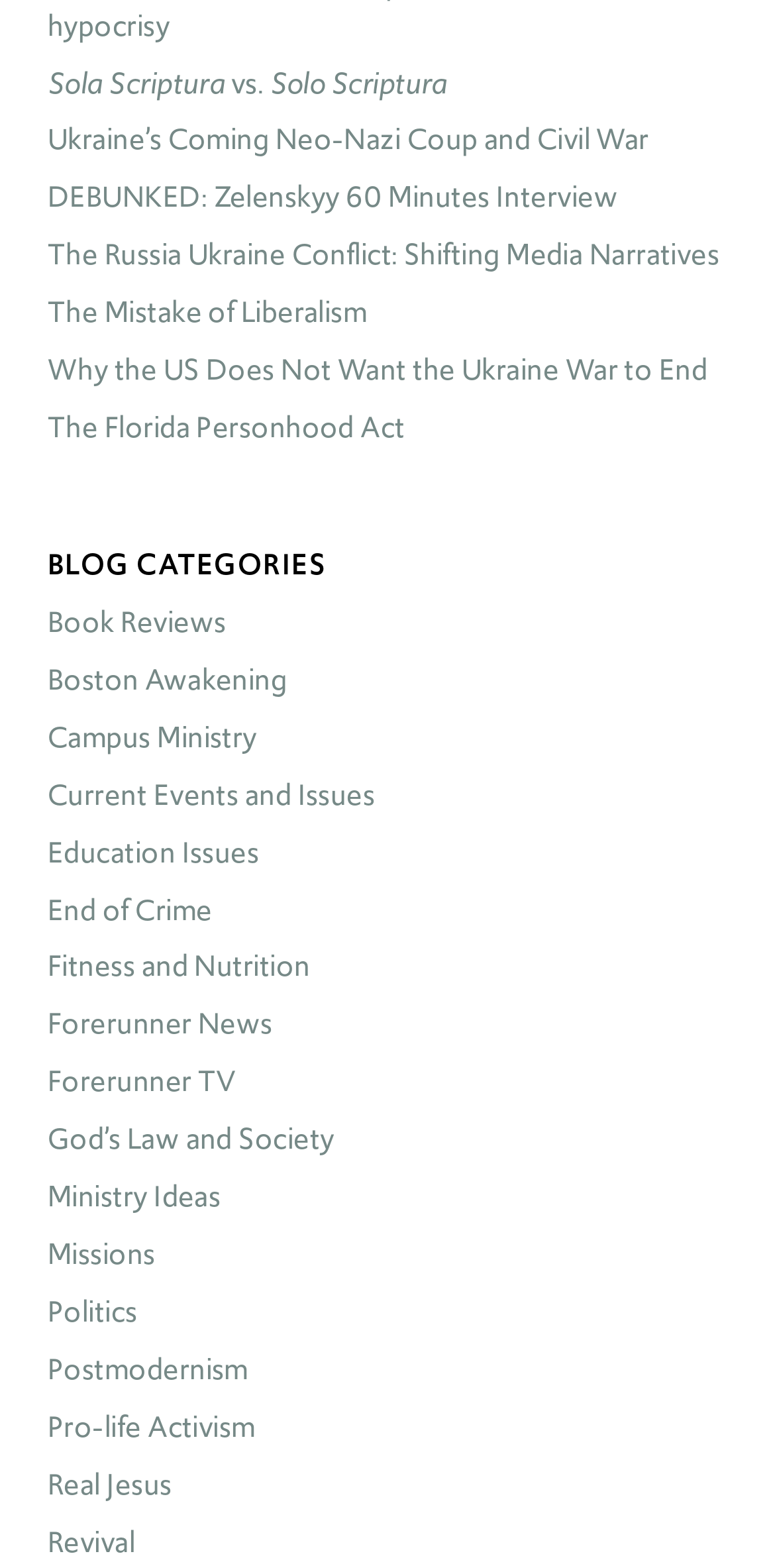What is the topic of the first article?
Refer to the image and give a detailed response to the question.

I looked at the first link on the webpage, which has the text 'Sola Scriptura vs. Solo Scriptura'.